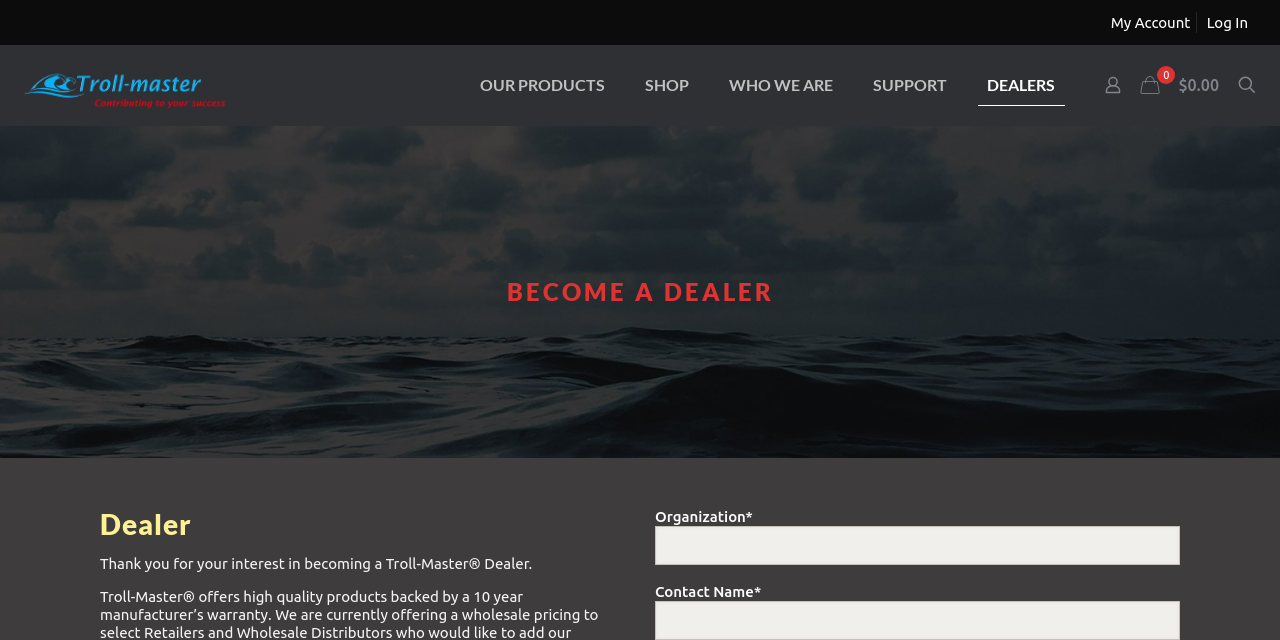Please determine the bounding box coordinates of the element to click in order to execute the following instruction: "View the doctor's profile". The coordinates should be four float numbers between 0 and 1, specified as [left, top, right, bottom].

None